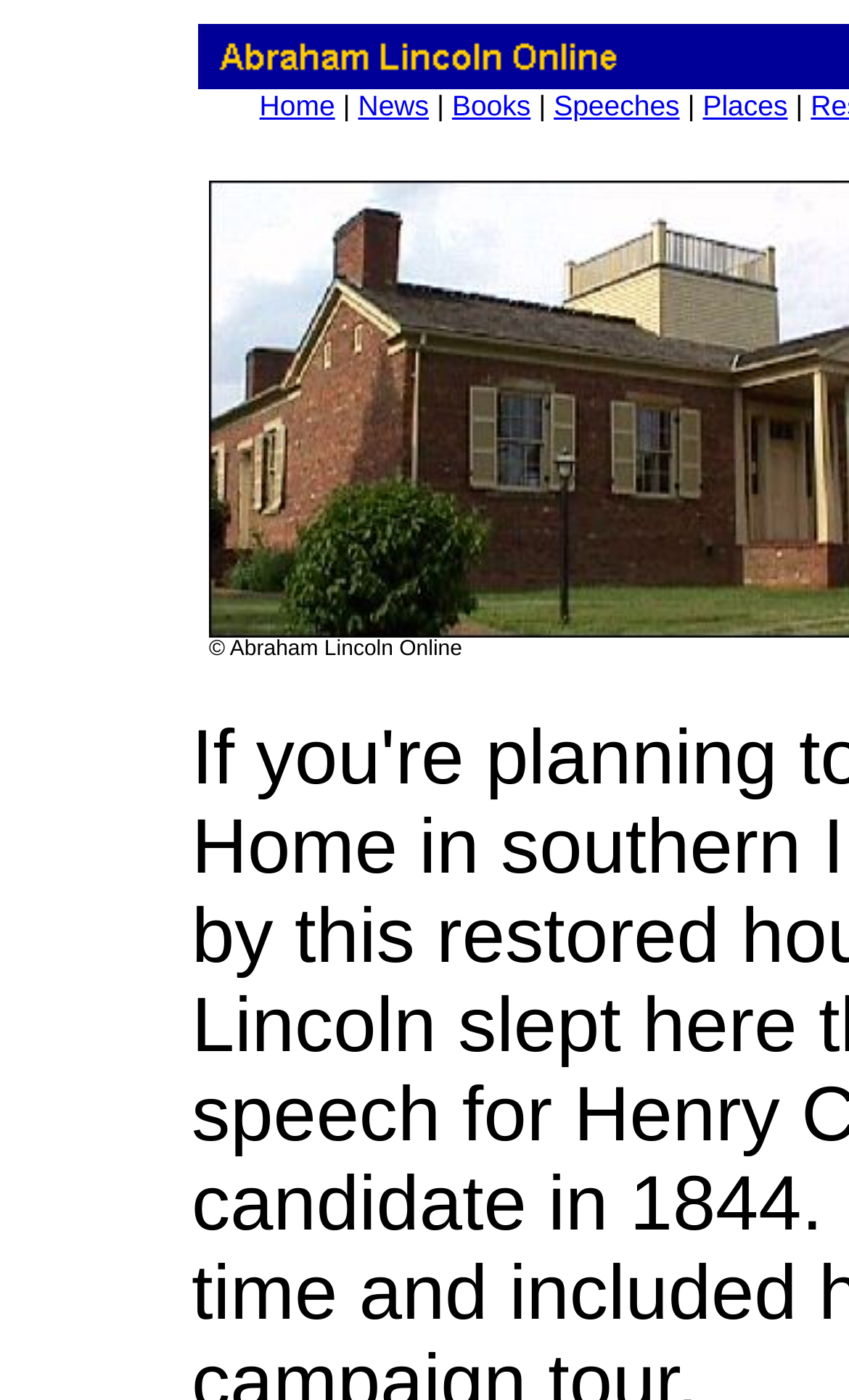For the element described, predict the bounding box coordinates as (top-left x, top-left y, bottom-right x, bottom-right y). All values should be between 0 and 1. Element description: Home

[0.306, 0.064, 0.395, 0.087]